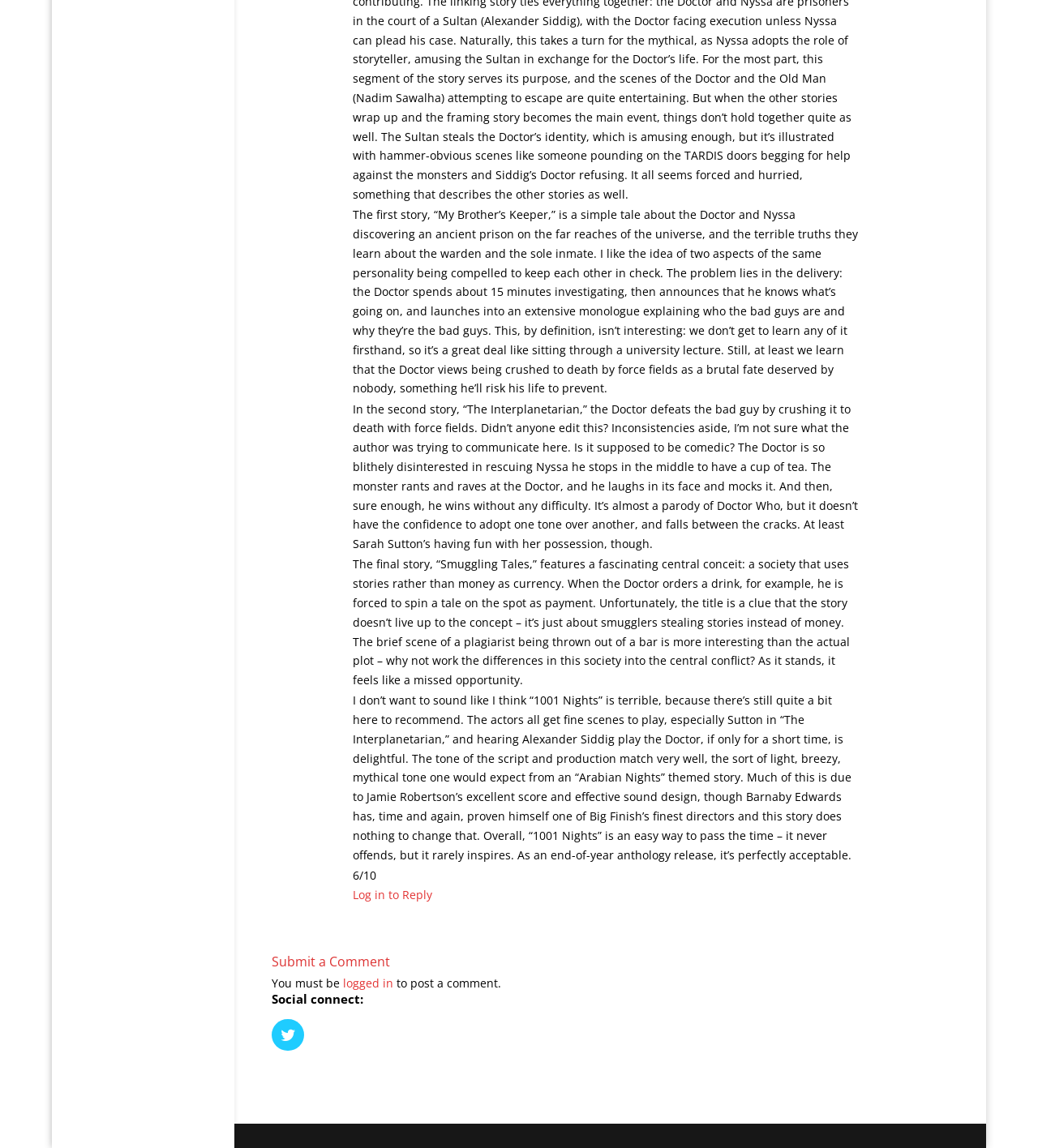Identify the coordinates of the bounding box for the element described below: "logged in". Return the coordinates as four float numbers between 0 and 1: [left, top, right, bottom].

[0.331, 0.85, 0.379, 0.863]